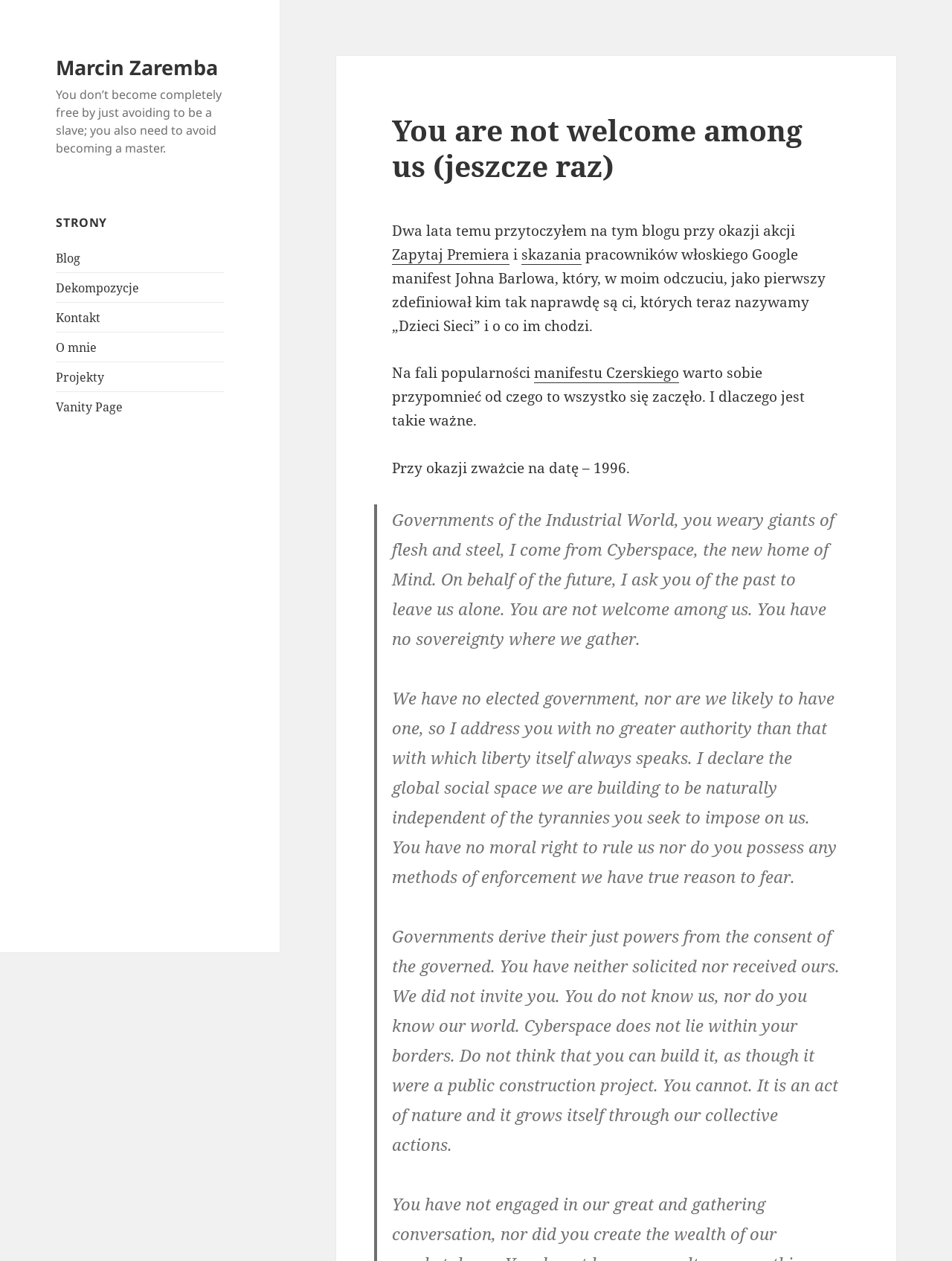Locate the bounding box coordinates of the element that should be clicked to fulfill the instruction: "Click on the 'Blog' link".

[0.059, 0.198, 0.085, 0.211]